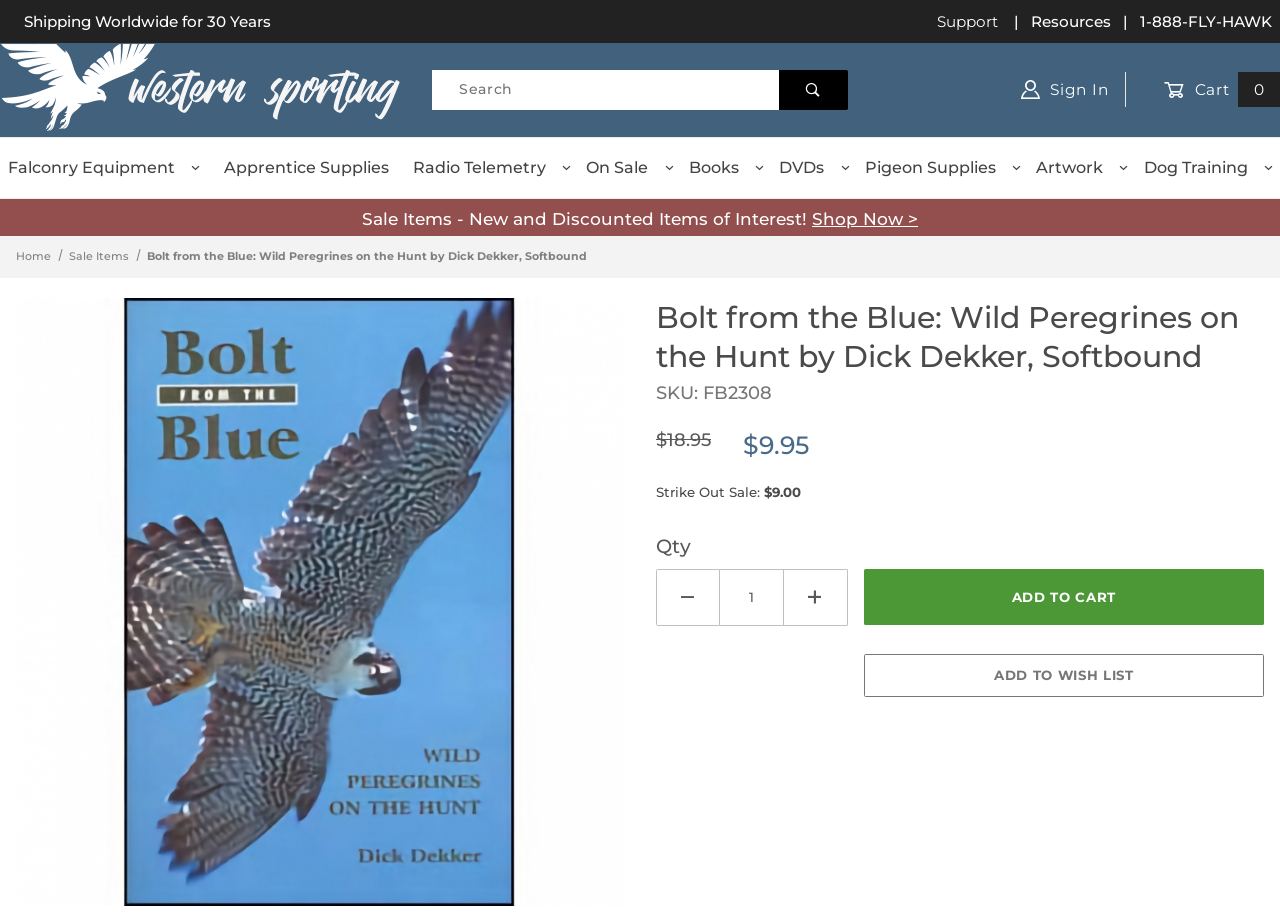What is the author of the book 'Bolt from the Blue: Wild Peregrines on the Hunt by Dick Dekker, Softbound'?
Answer the question with a detailed explanation, including all necessary information.

I found this information by looking at the product title, which includes the author's name, Dick Dekker.